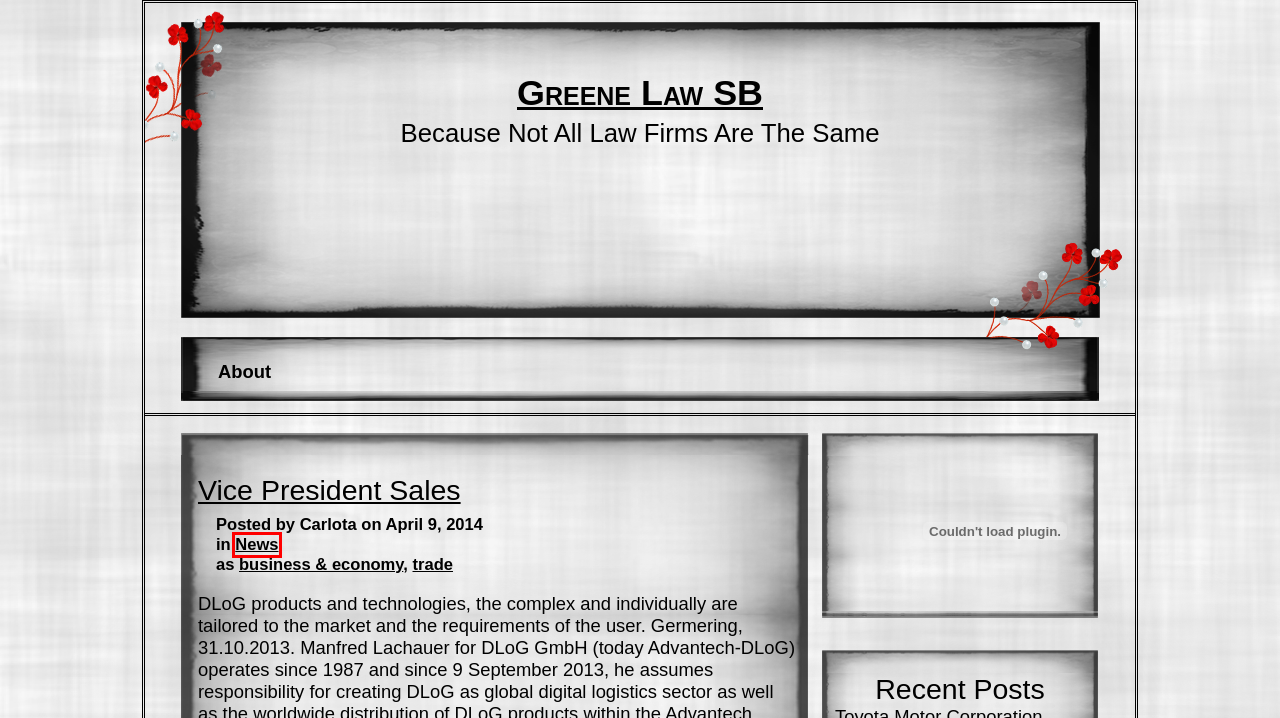You are presented with a screenshot of a webpage that includes a red bounding box around an element. Determine which webpage description best matches the page that results from clicking the element within the red bounding box. Here are the candidates:
A. trade – Greene Law SB
B. October 2014 – Greene Law SB
C. Greene Law SB – Because Not All Law Firms Are The Same
D. About – Greene Law SB
E. December 2012 – Greene Law SB
F. business & economy – Greene Law SB
G. March 2013 – Greene Law SB
H. News – Greene Law SB

H